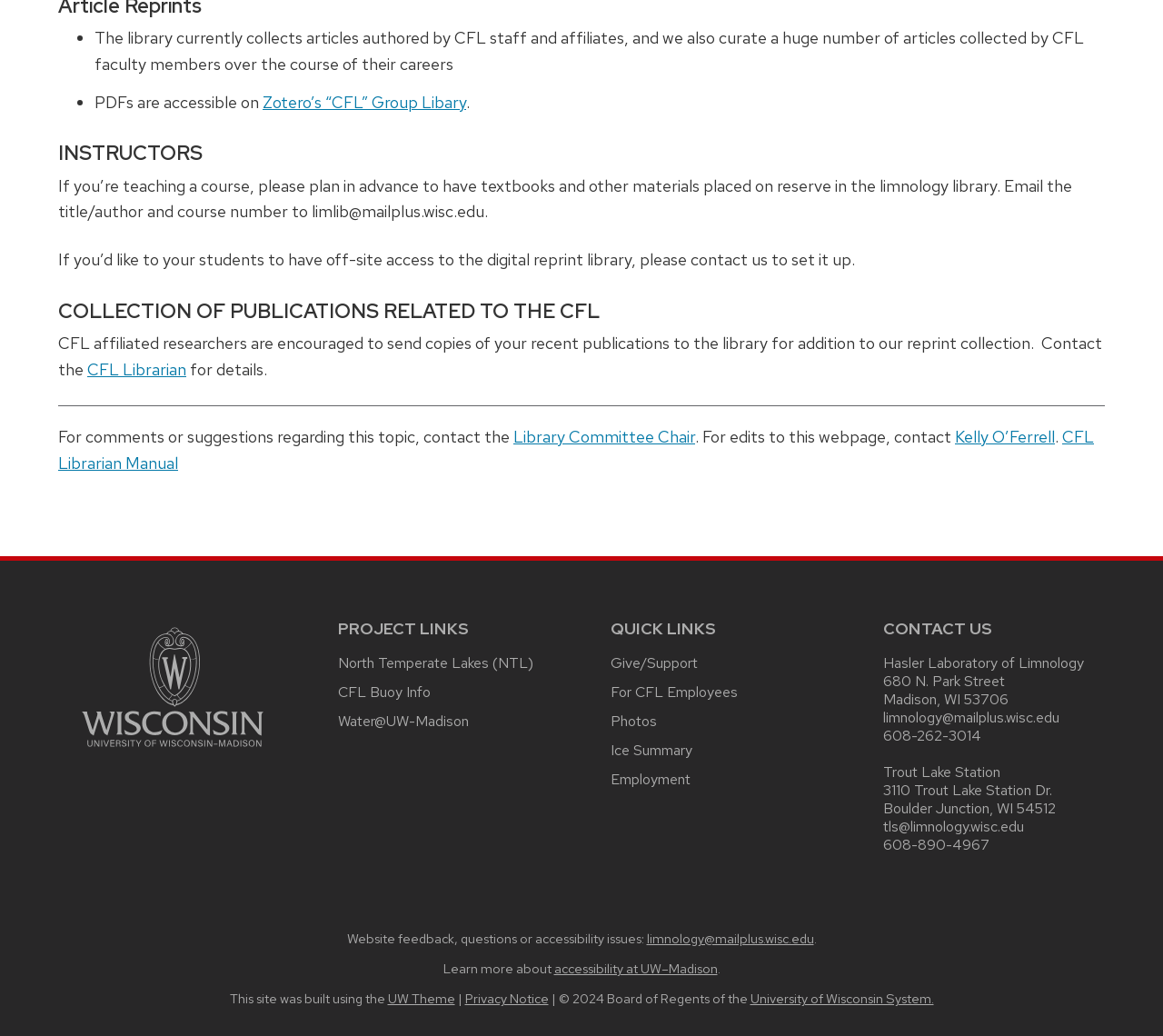How can instructors have textbooks placed on reserve?
Examine the screenshot and reply with a single word or phrase.

Email limlib@mailplus.wisc.edu